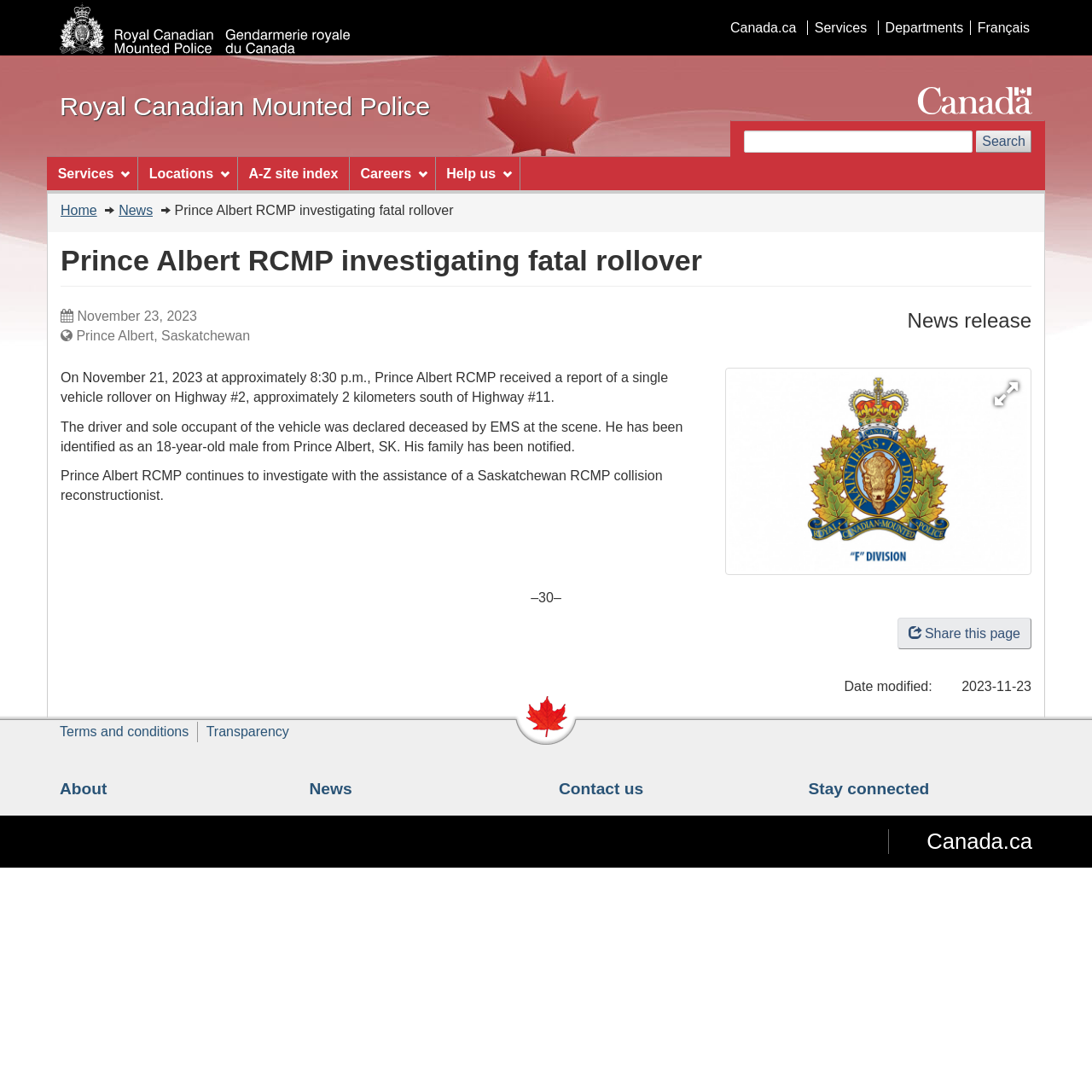Find the bounding box coordinates for the HTML element described in this sentence: "Careers". Provide the coordinates as four float numbers between 0 and 1, in the format [left, top, right, bottom].

[0.32, 0.144, 0.398, 0.174]